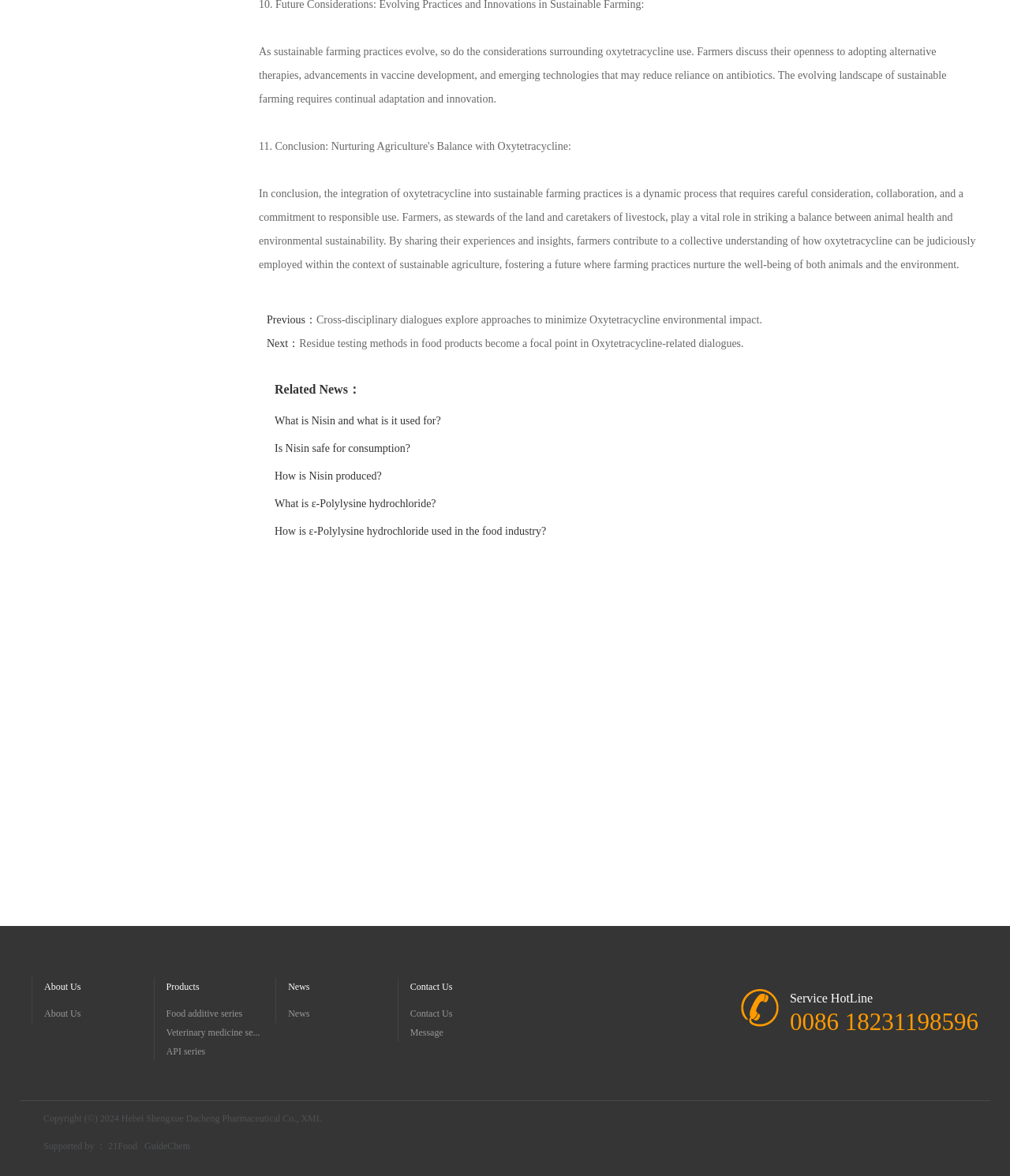Provide the bounding box coordinates of the UI element this sentence describes: "Message".

[0.406, 0.87, 0.514, 0.886]